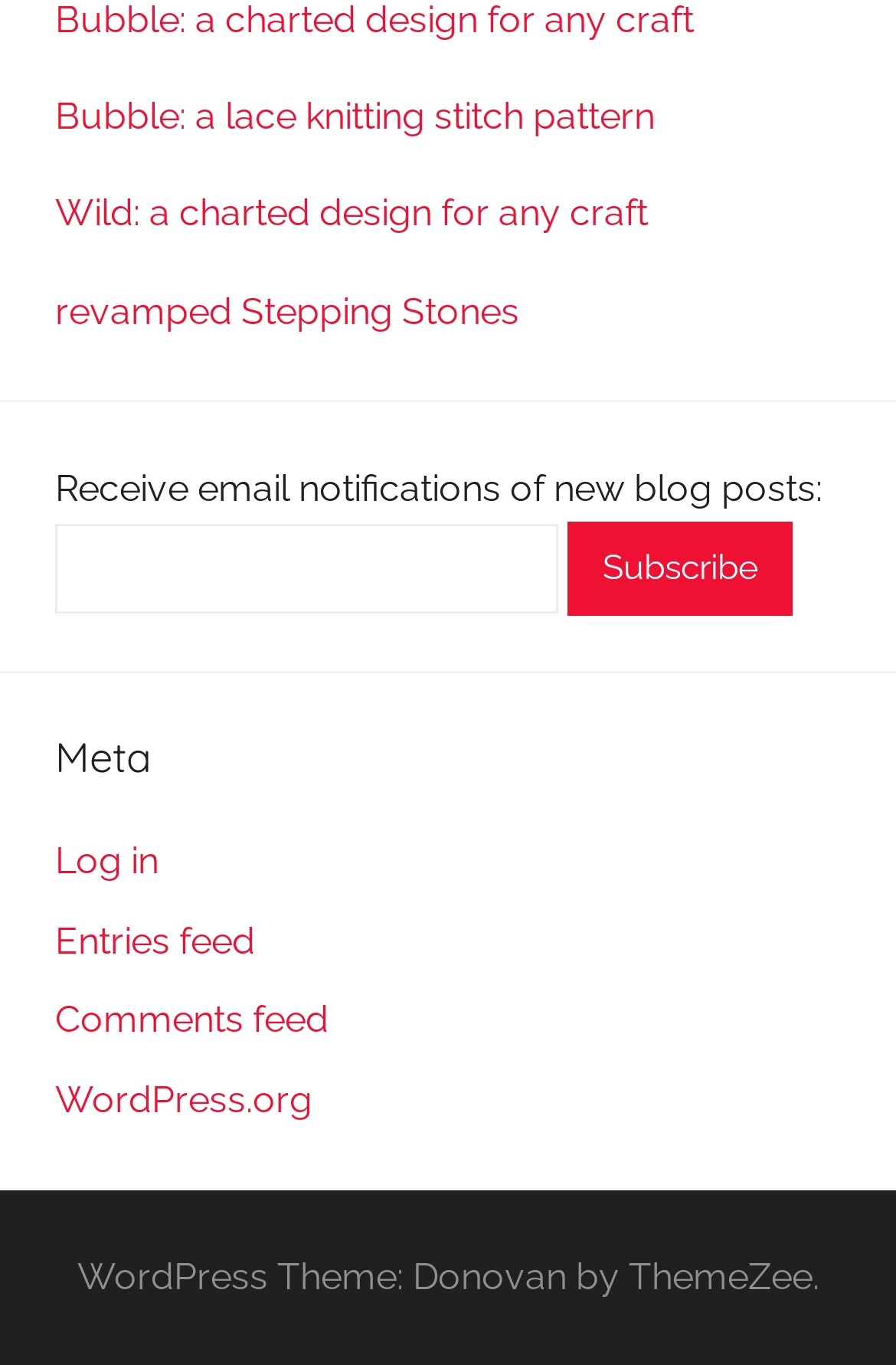Please answer the following query using a single word or phrase: 
How many links are under the 'Meta' heading?

3